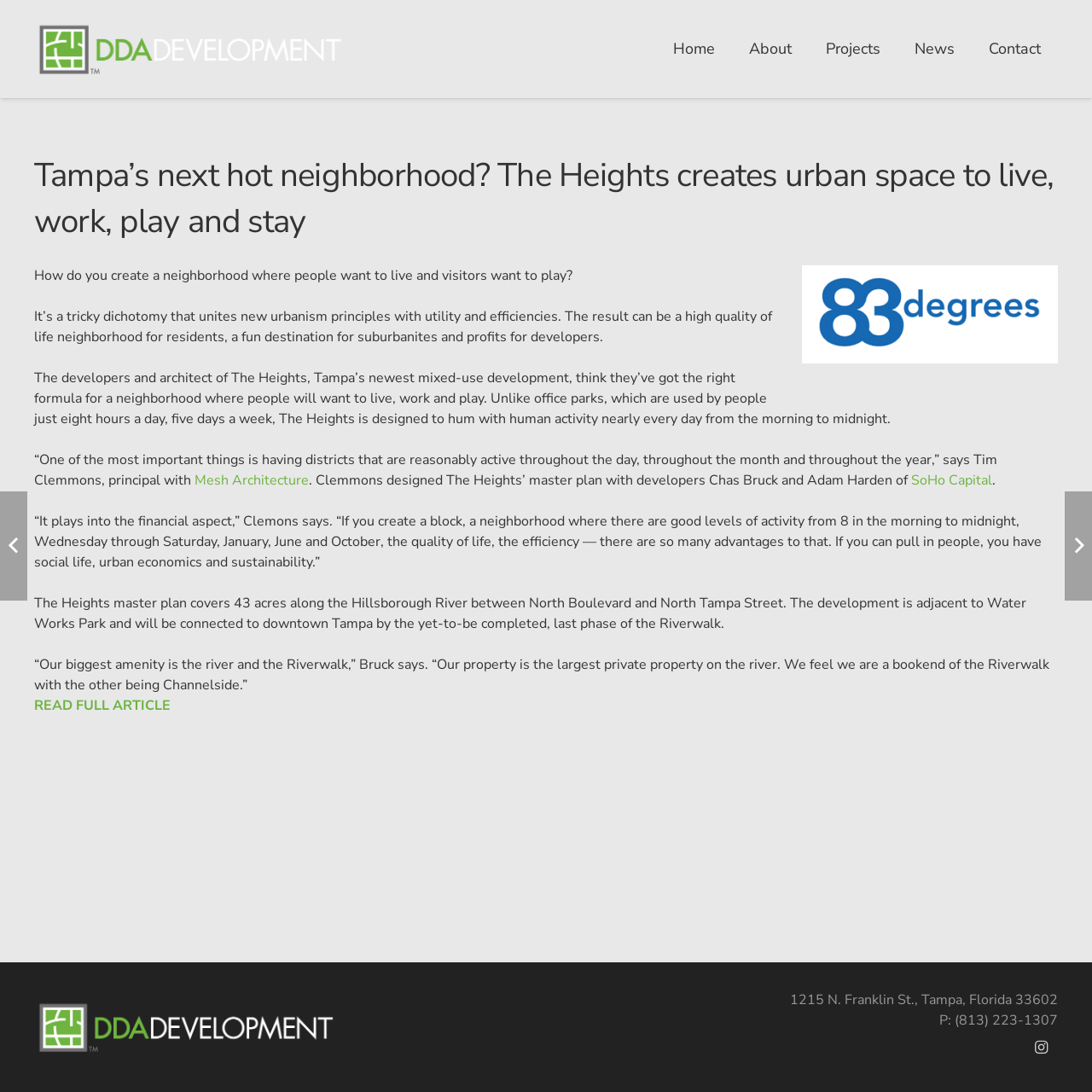Please respond in a single word or phrase: 
Who is the principal with Mesh Architecture?

Tim Clemmons